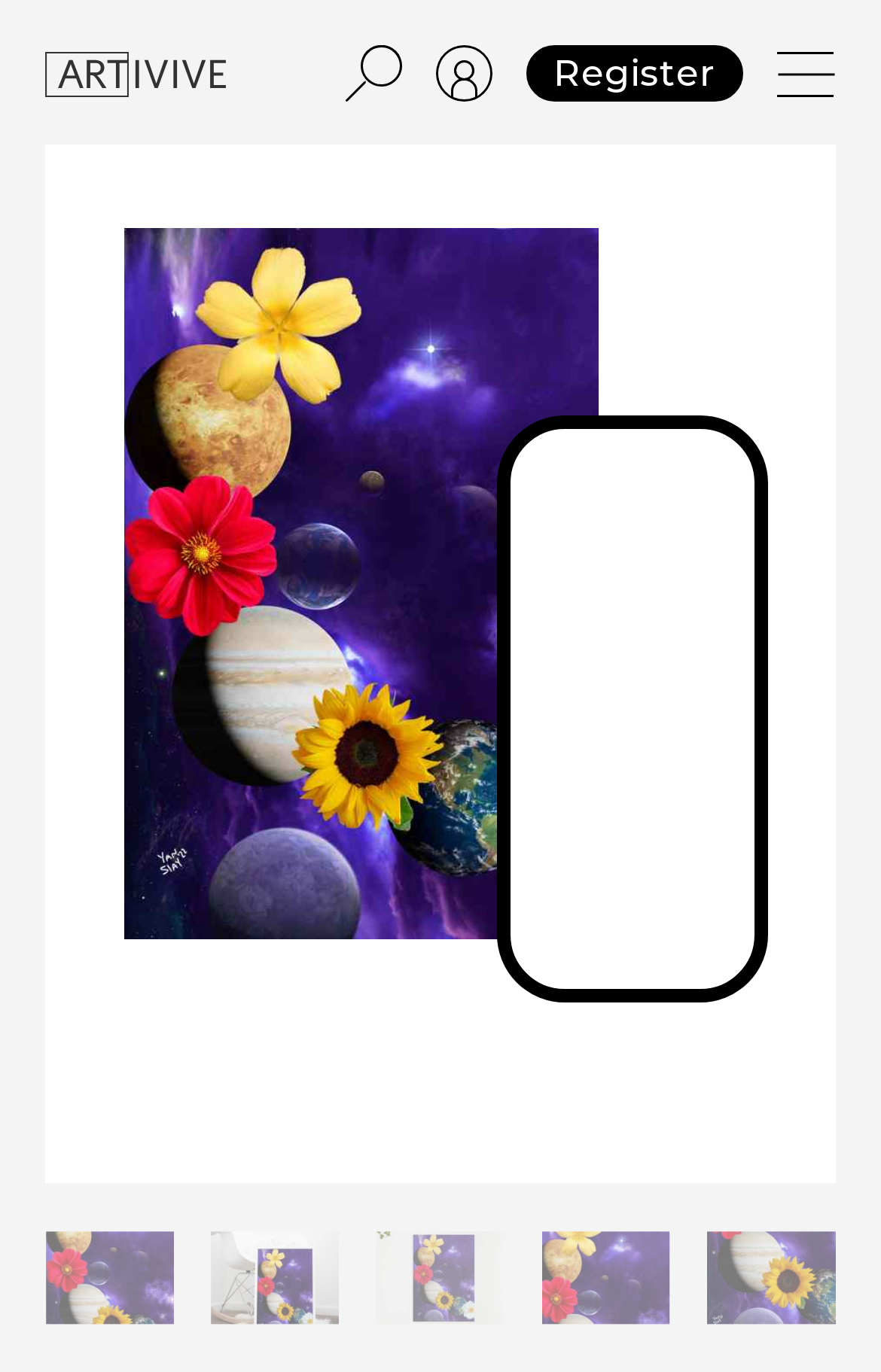Respond to the following query with just one word or a short phrase: 
How many links are in the top navigation bar?

3